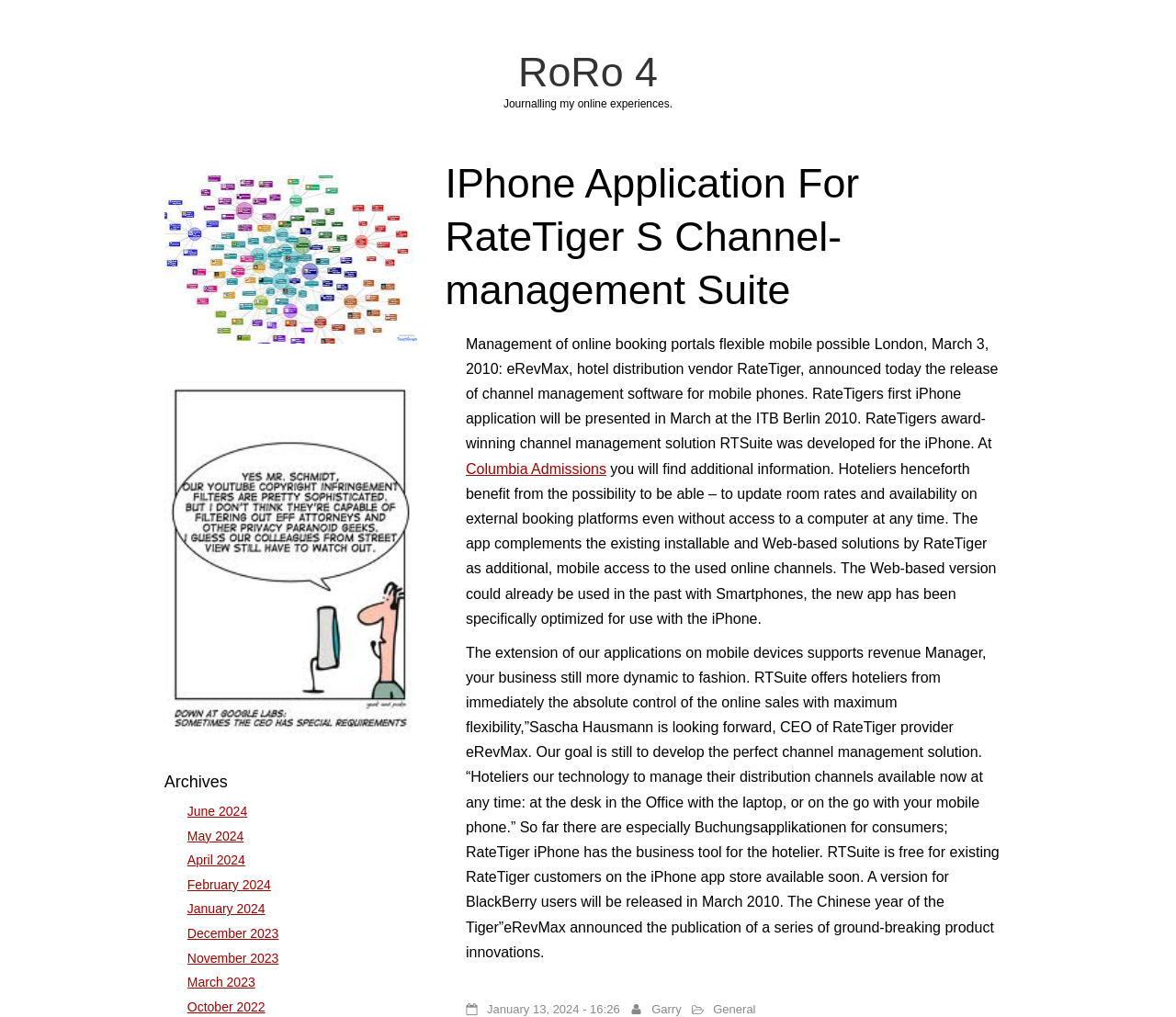What is the company that developed the iPhone application? Using the information from the screenshot, answer with a single word or phrase.

eRevMax